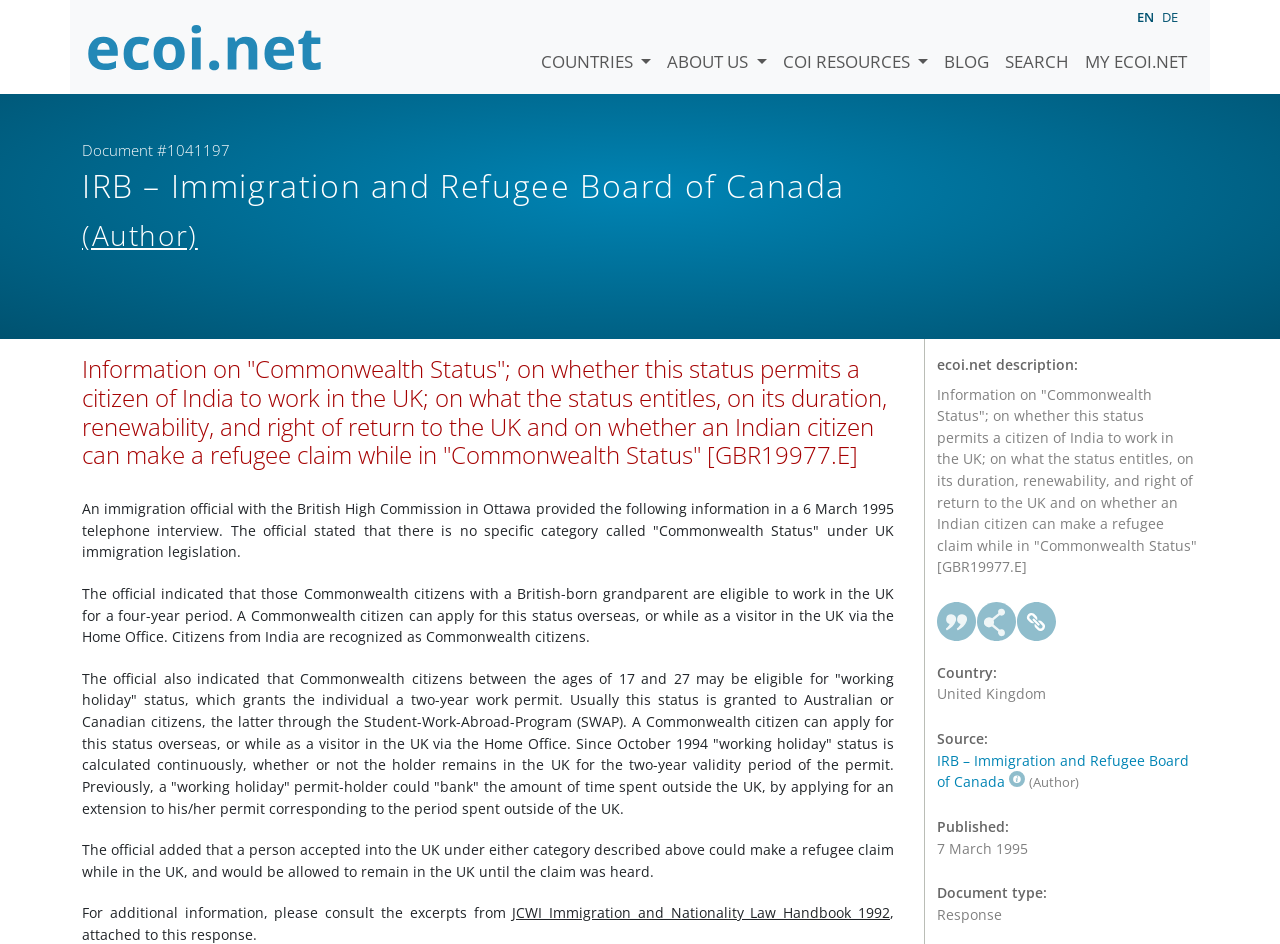What is the author of the document?
From the image, respond with a single word or phrase.

IRB - Immigration and Refugee Board of Canada